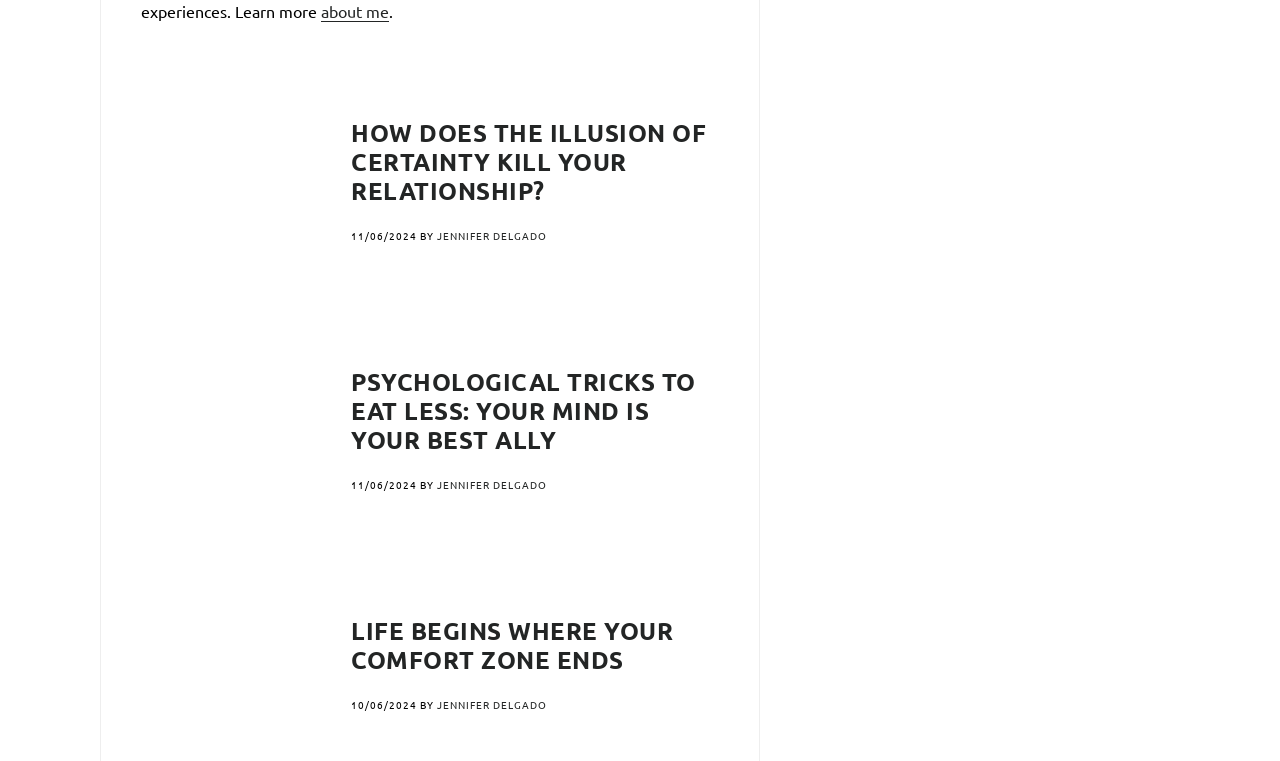Please analyze the image and provide a thorough answer to the question:
What is the topic of the first article?

By analyzing the title of the first article, 'How does the illusion of certainty kill your relationship?', I inferred that the topic of the article is likely to be related to relationships.